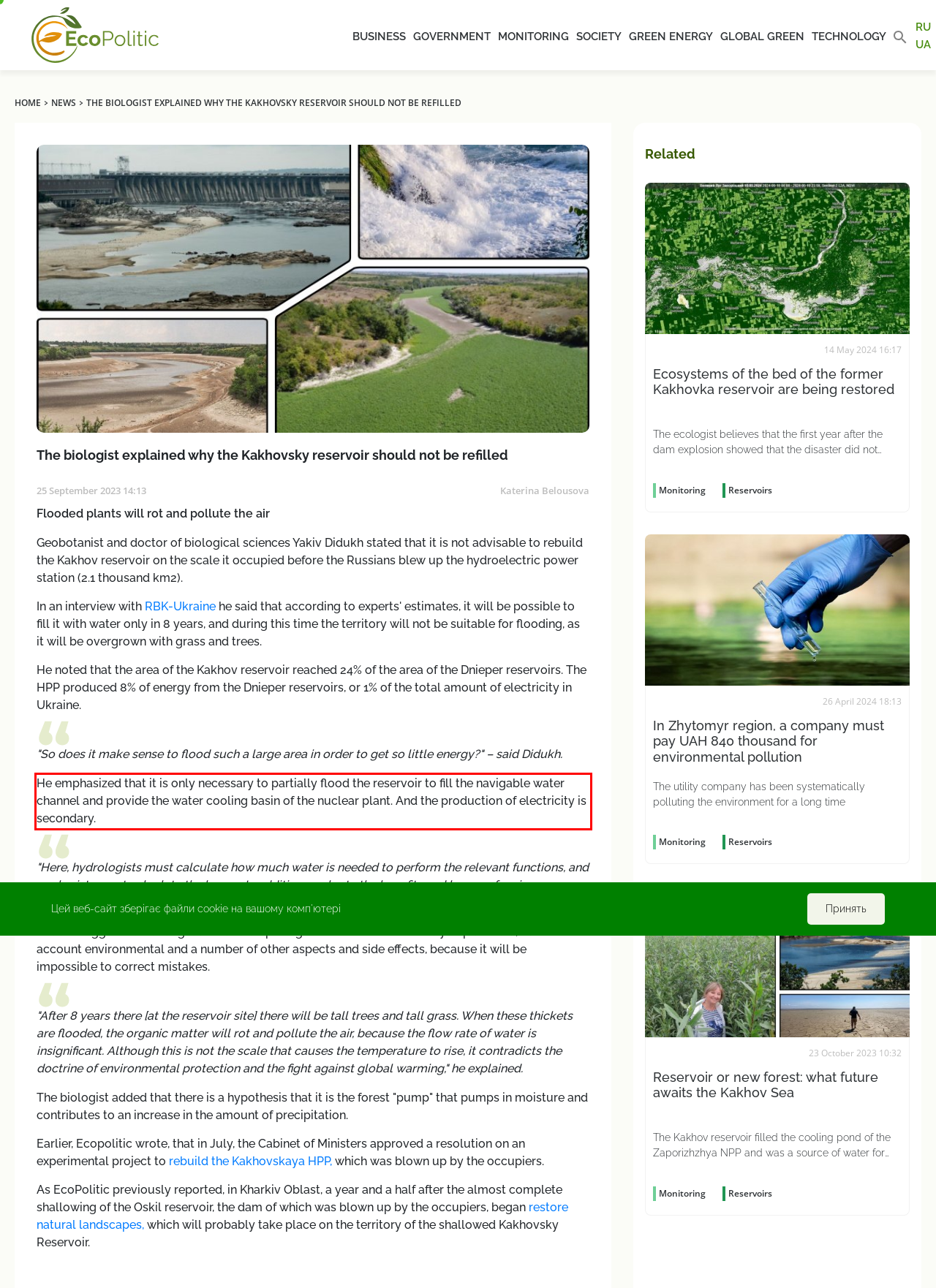Using the provided webpage screenshot, recognize the text content in the area marked by the red bounding box.

He emphasized that it is only necessary to partially flood the reservoir to fill the navigable water channel and provide the water cooling basin of the nuclear plant. And the production of electricity is secondary.